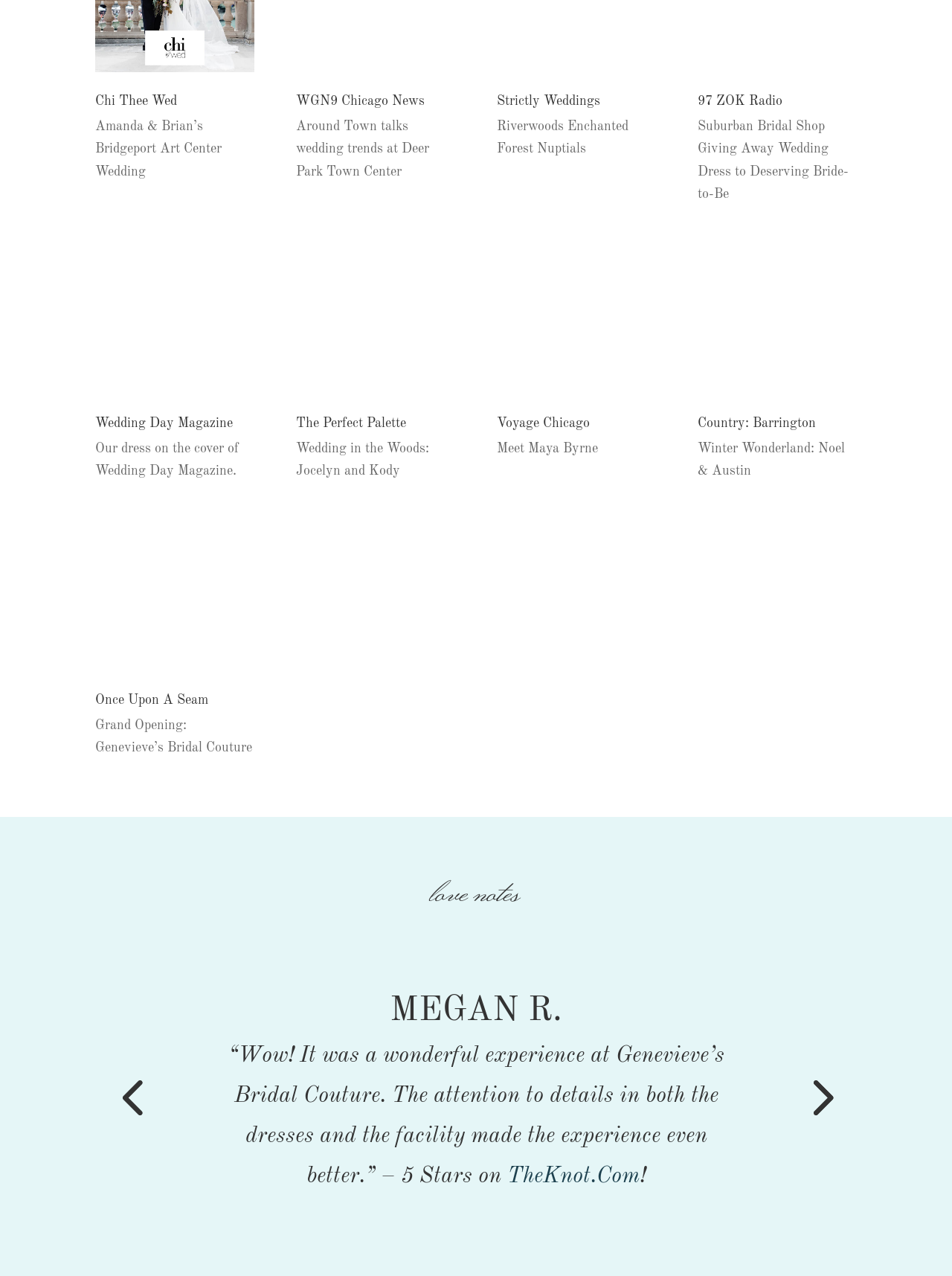How many links are on this webpage?
Using the image, answer in one word or phrase.

15